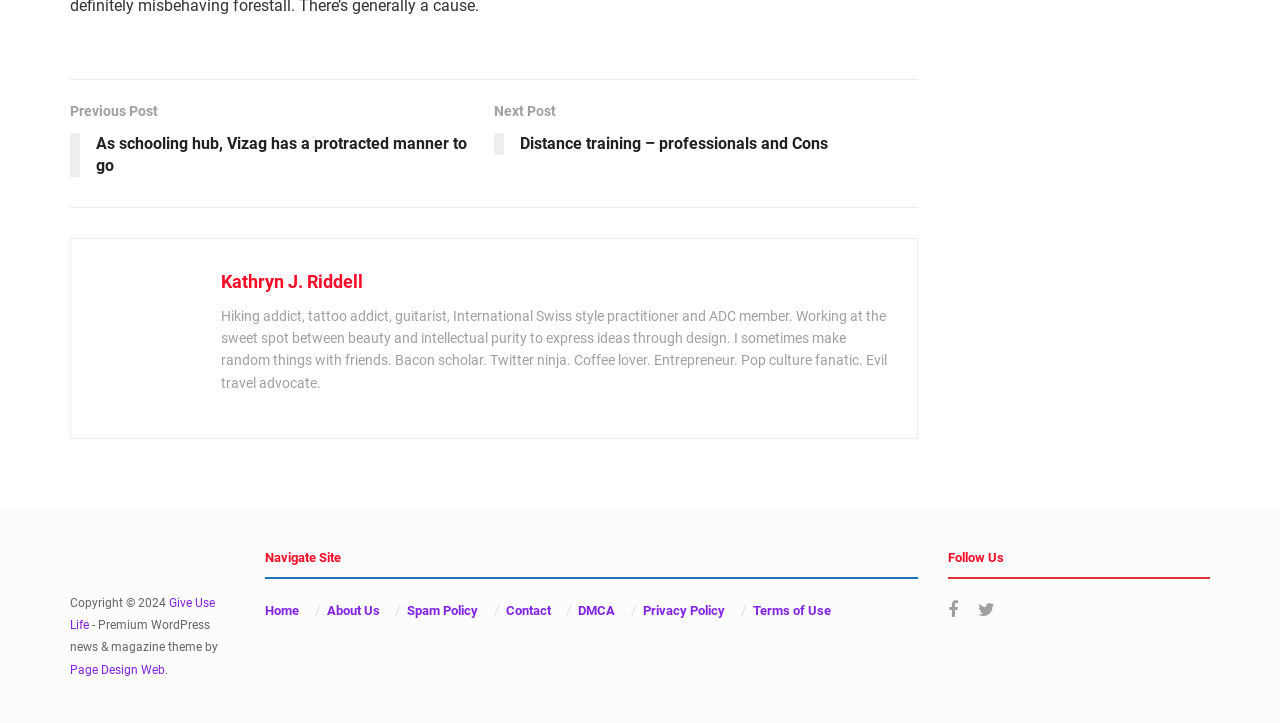Answer the following inquiry with a single word or phrase:
What is the name of the website?

Give Use Life